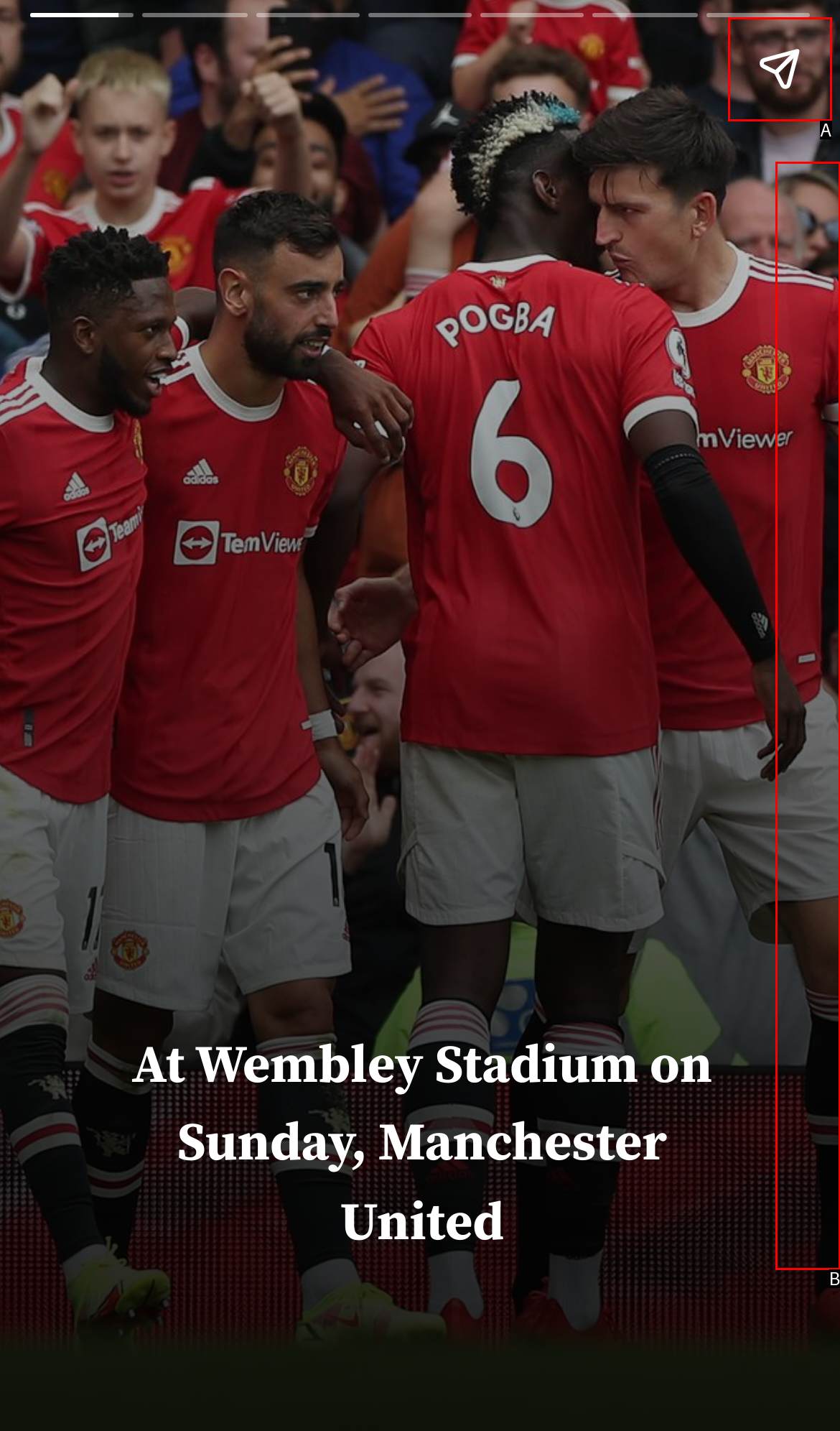Tell me which option best matches this description: aria-label="Next page"
Answer with the letter of the matching option directly from the given choices.

B